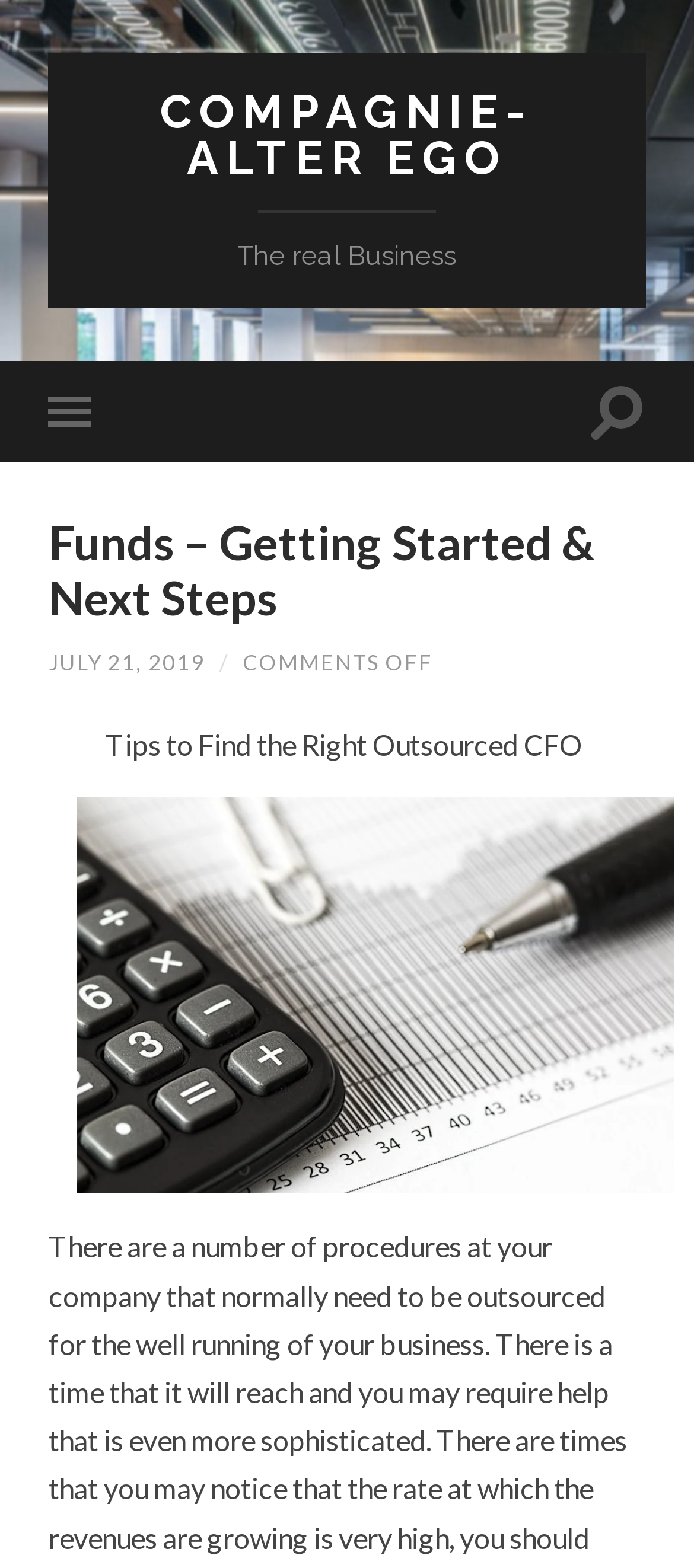What is the date of the article?
With the help of the image, please provide a detailed response to the question.

The date of the article is explicitly stated as 'JULY 21, 2019' in a link element with bounding box coordinates [0.07, 0.413, 0.296, 0.43].